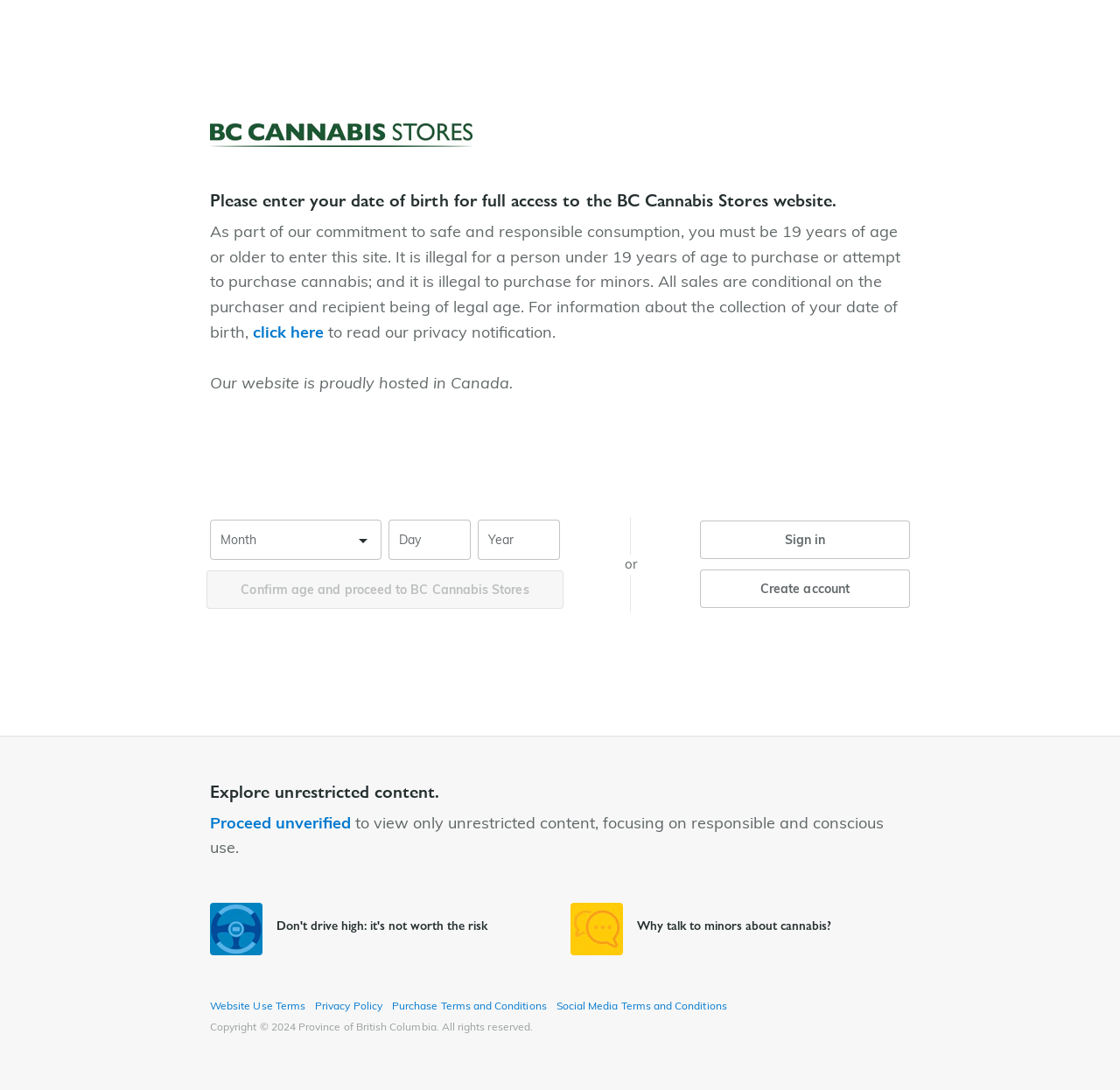Give a short answer using one word or phrase for the question:
What is the theme of the links in the footer section?

Terms and policies